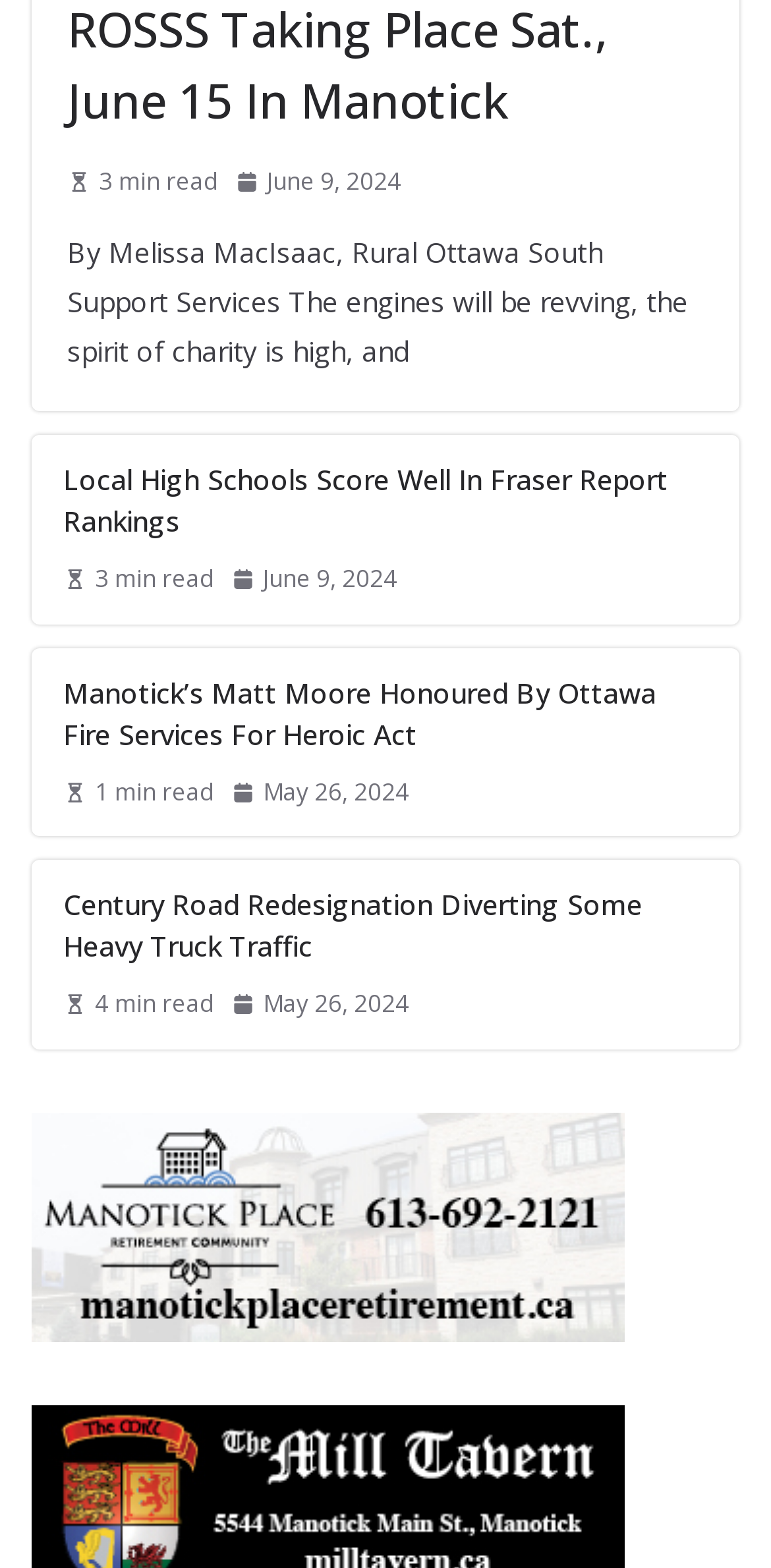How many articles are listed on this webpage?
Please provide an in-depth and detailed response to the question.

The number of articles can be determined by counting the number of heading elements, which are [276], [280], [284], and so on. There are 4 heading elements, indicating 4 articles listed on this webpage.